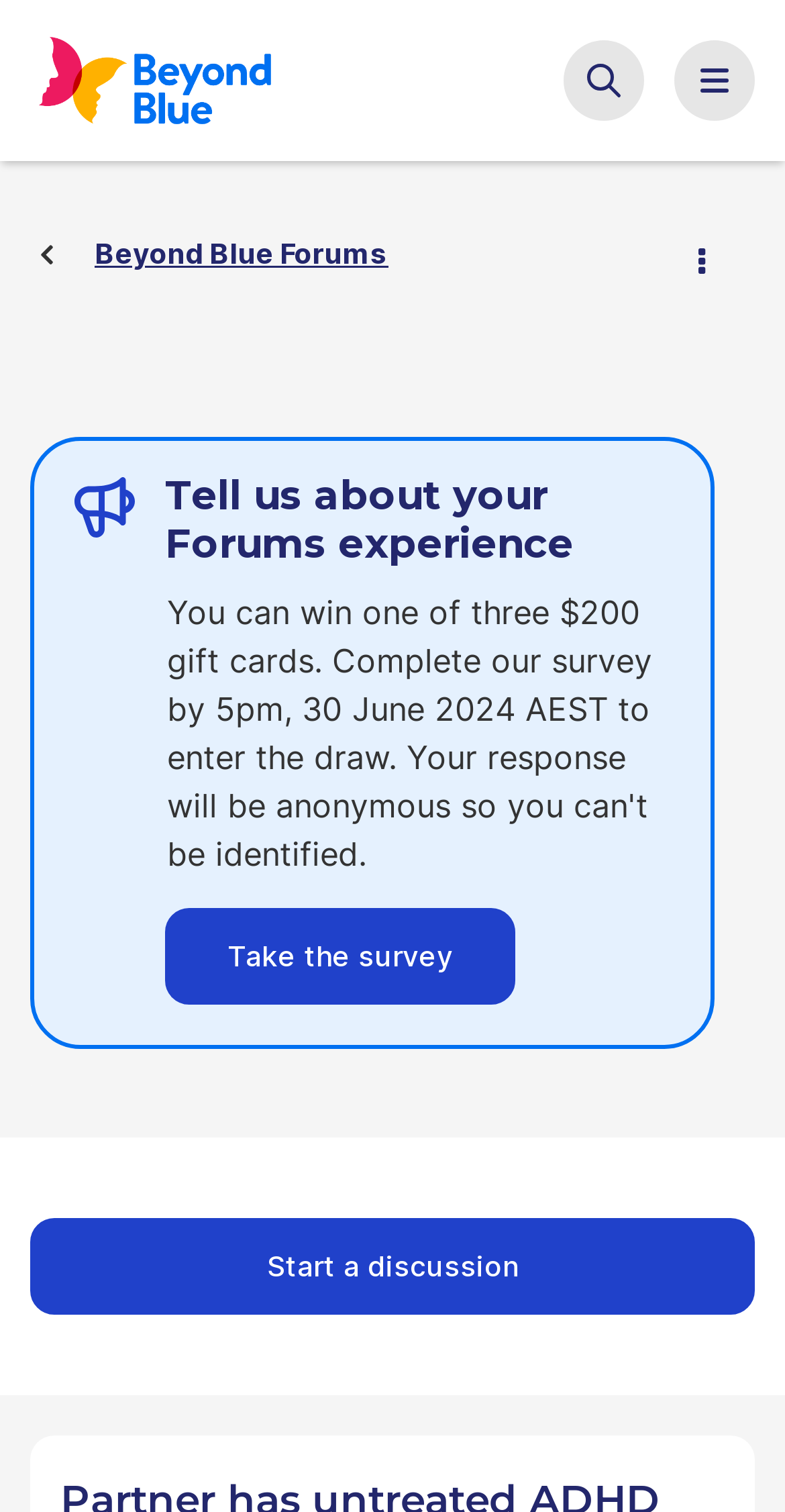What is the name of the website?
Examine the image closely and answer the question with as much detail as possible.

I determined the answer by looking at the link element with the text 'Beyond Blue Website' at the top of the page, which suggests that the current webpage is part of the Beyond Blue website.